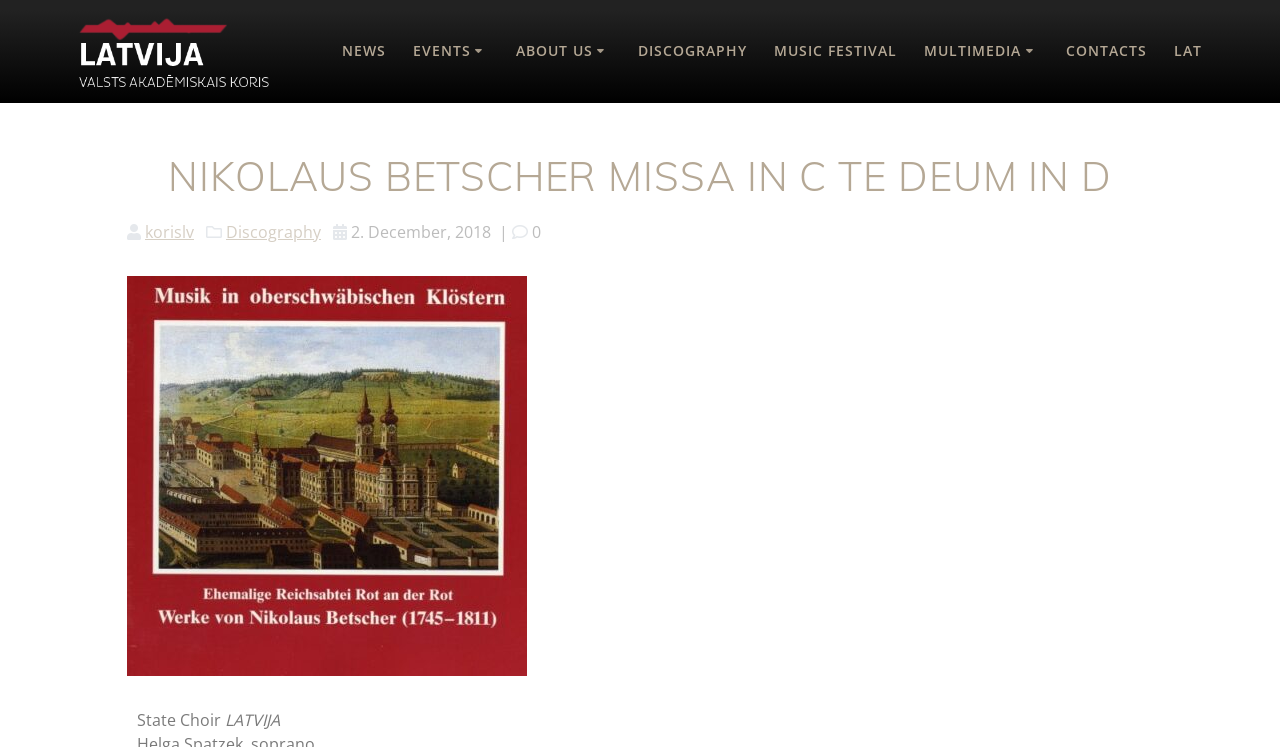What are the main sections of the webpage?
Please answer the question with a detailed and comprehensive explanation.

I obtained this answer by looking at the links at the top of the webpage, which seem to be the main navigation menu. These links are 'NEWS', 'EVENTS ', 'ABOUT US ', 'DISCOGRAPHY', 'MUSIC FESTIVAL', 'MULTIMEDIA ', and 'CONTACTS'.